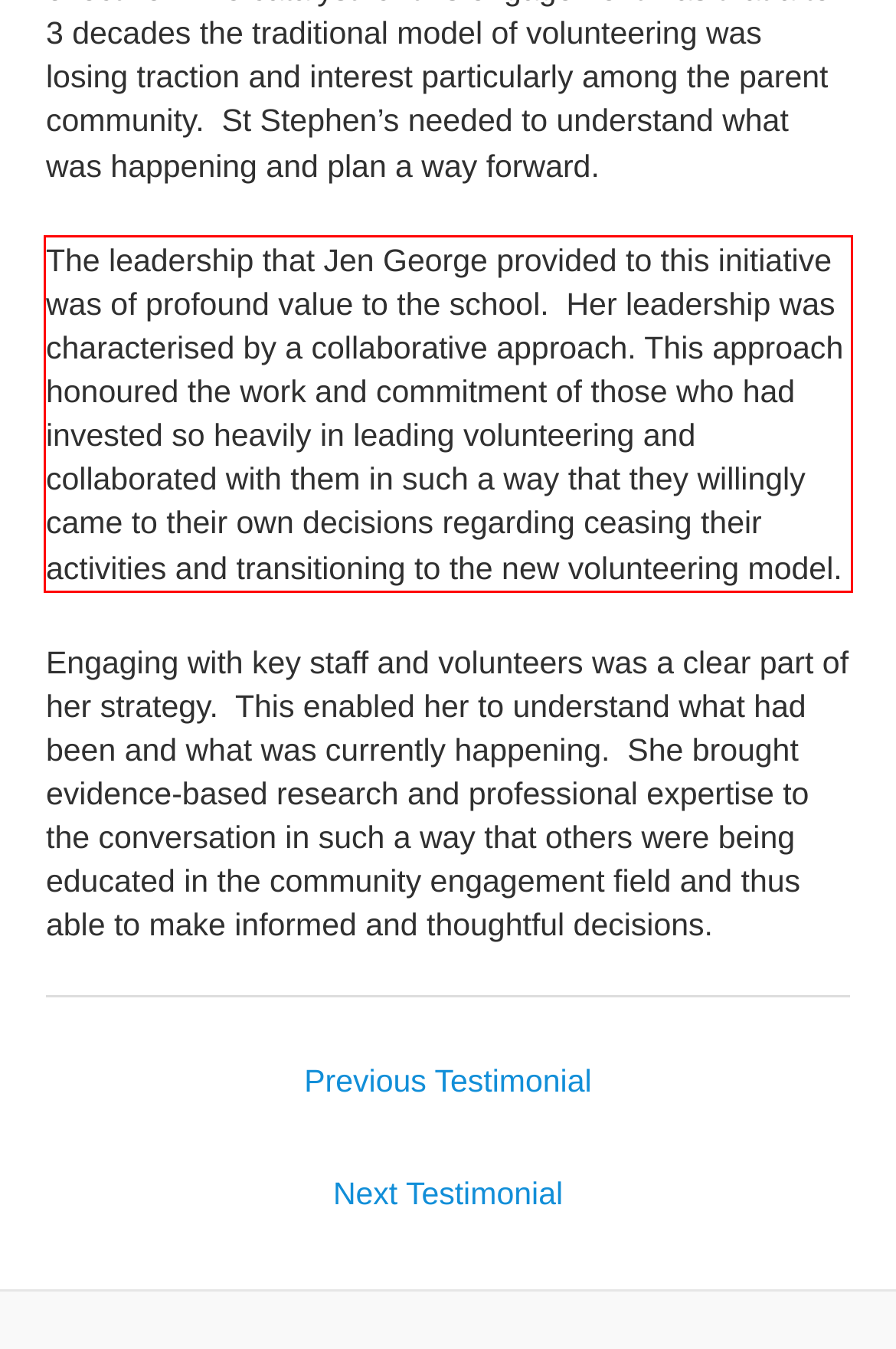You are provided with a screenshot of a webpage featuring a red rectangle bounding box. Extract the text content within this red bounding box using OCR.

The leadership that Jen George provided to this initiative was of profound value to the school. Her leadership was characterised by a collaborative approach. This approach honoured the work and commitment of those who had invested so heavily in leading volunteering and collaborated with them in such a way that they willingly came to their own decisions regarding ceasing their activities and transitioning to the new volunteering model.